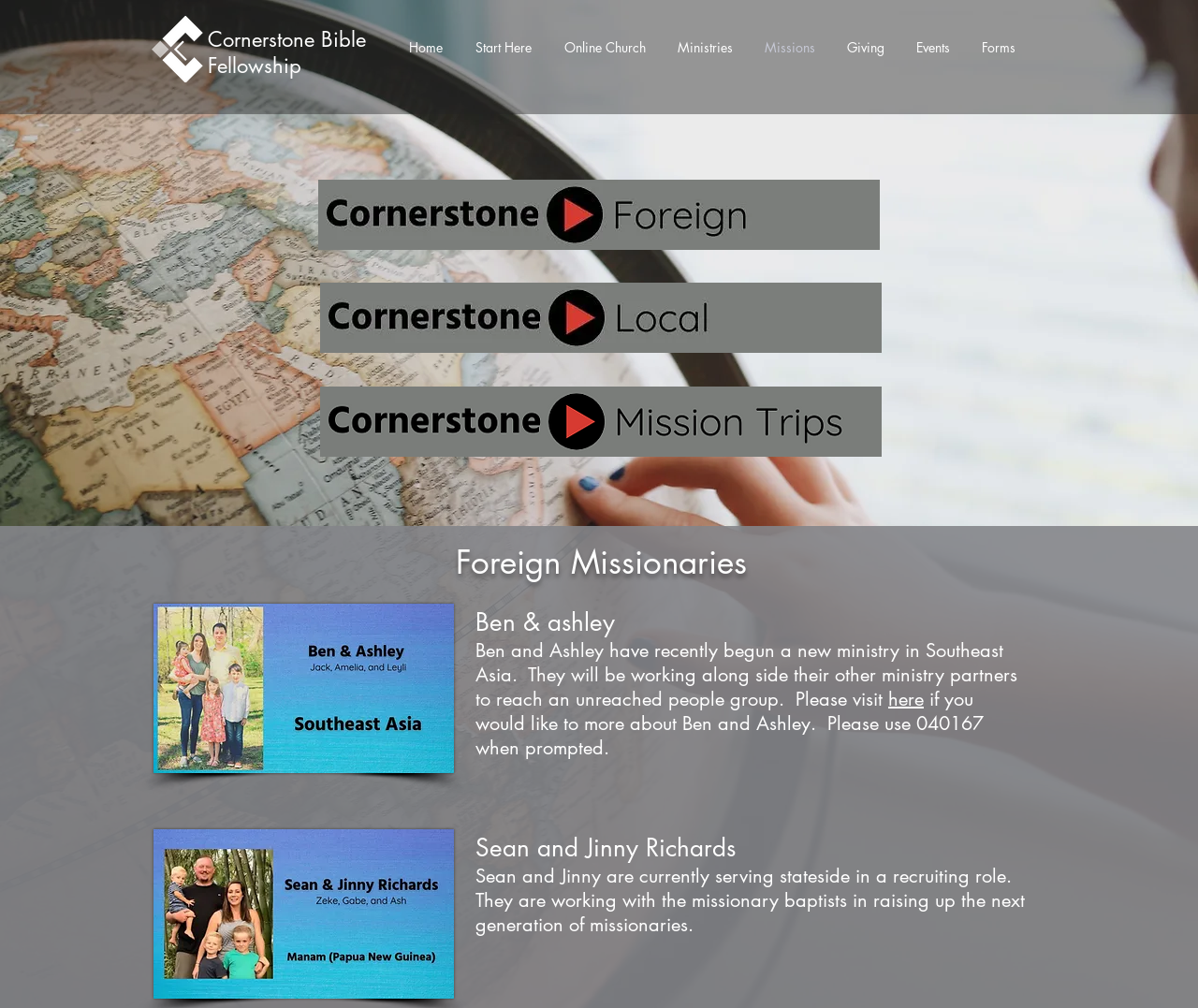Respond with a single word or phrase for the following question: 
What type of images are on the webpage?

Missionary images